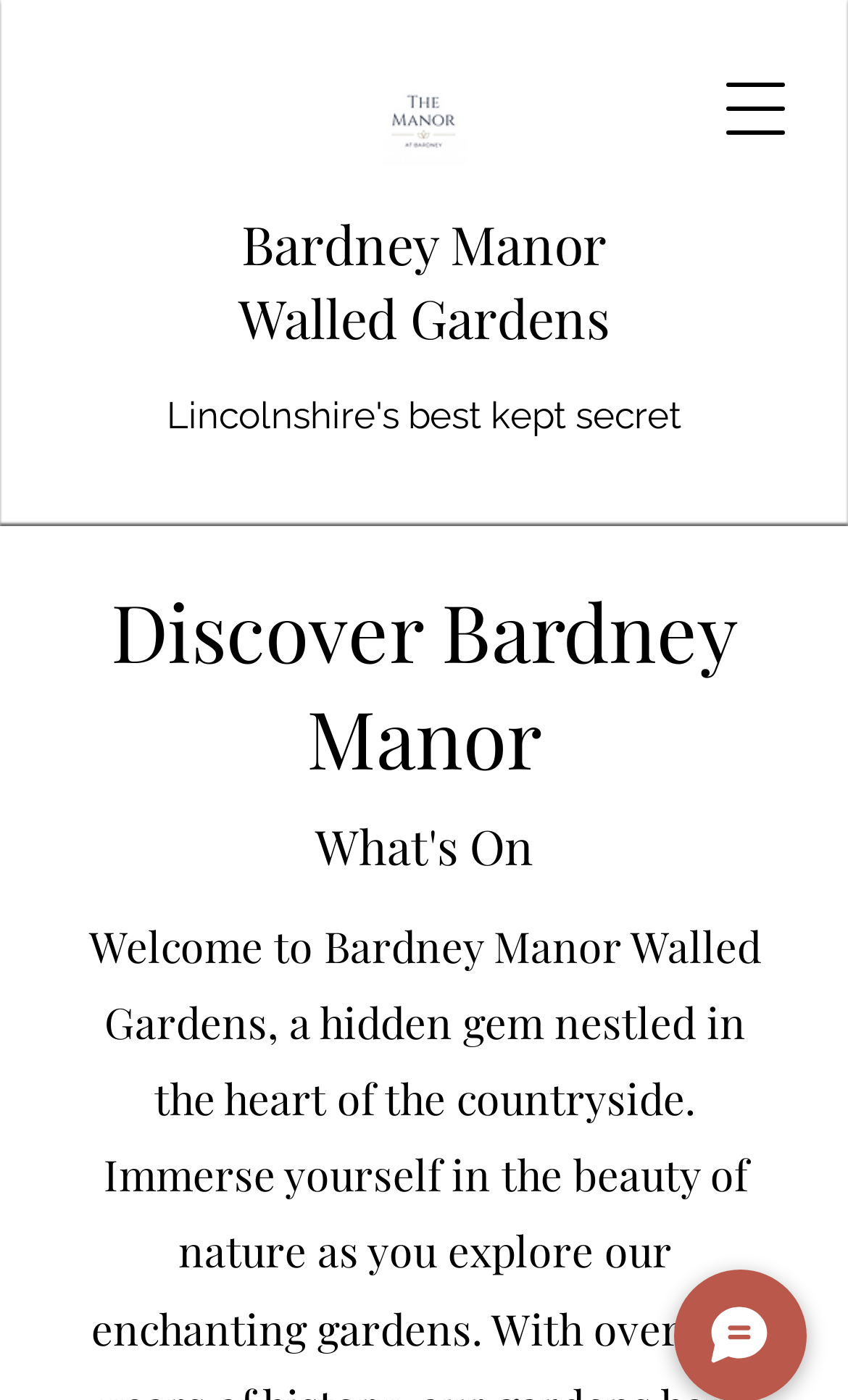How many buttons are on the webpage?
Give a one-word or short phrase answer based on the image.

2